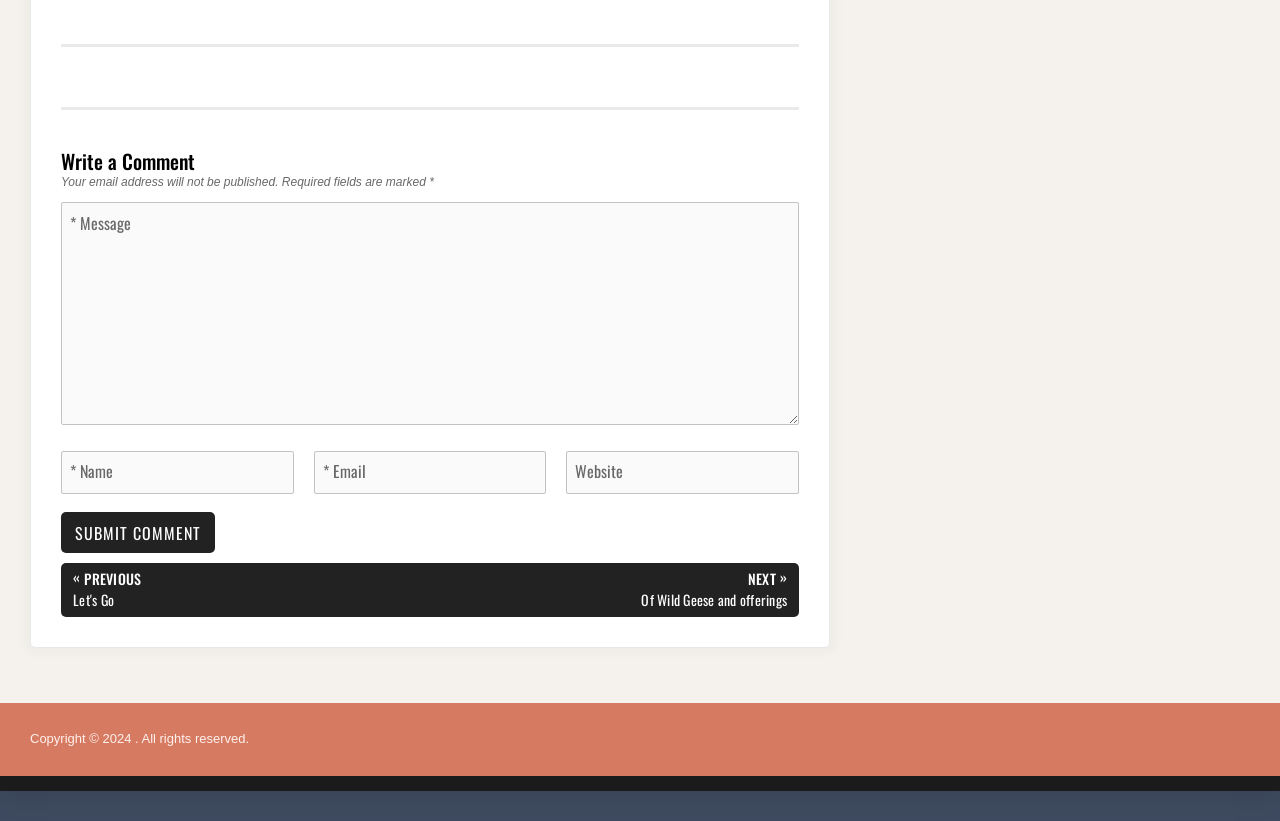Determine the bounding box for the described UI element: "name="email" placeholder="* Email"".

[0.245, 0.549, 0.427, 0.602]